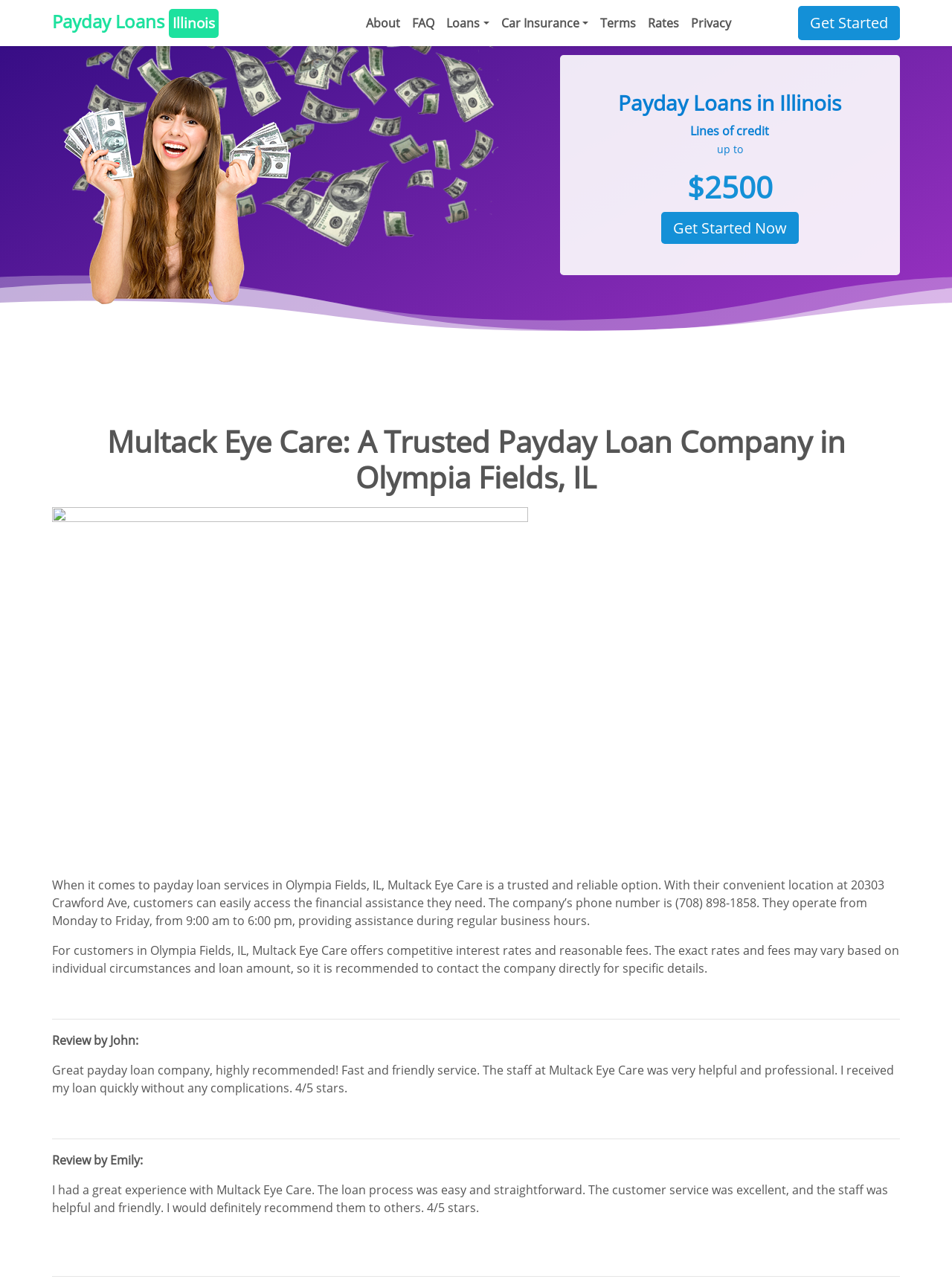What is the maximum loan amount offered by Multack Eye Care?
Provide a comprehensive and detailed answer to the question.

I found the maximum loan amount by reading the static text elements that describe the loan services offered by Multack Eye Care. The text mentions 'Lines of credit up to $2500'.